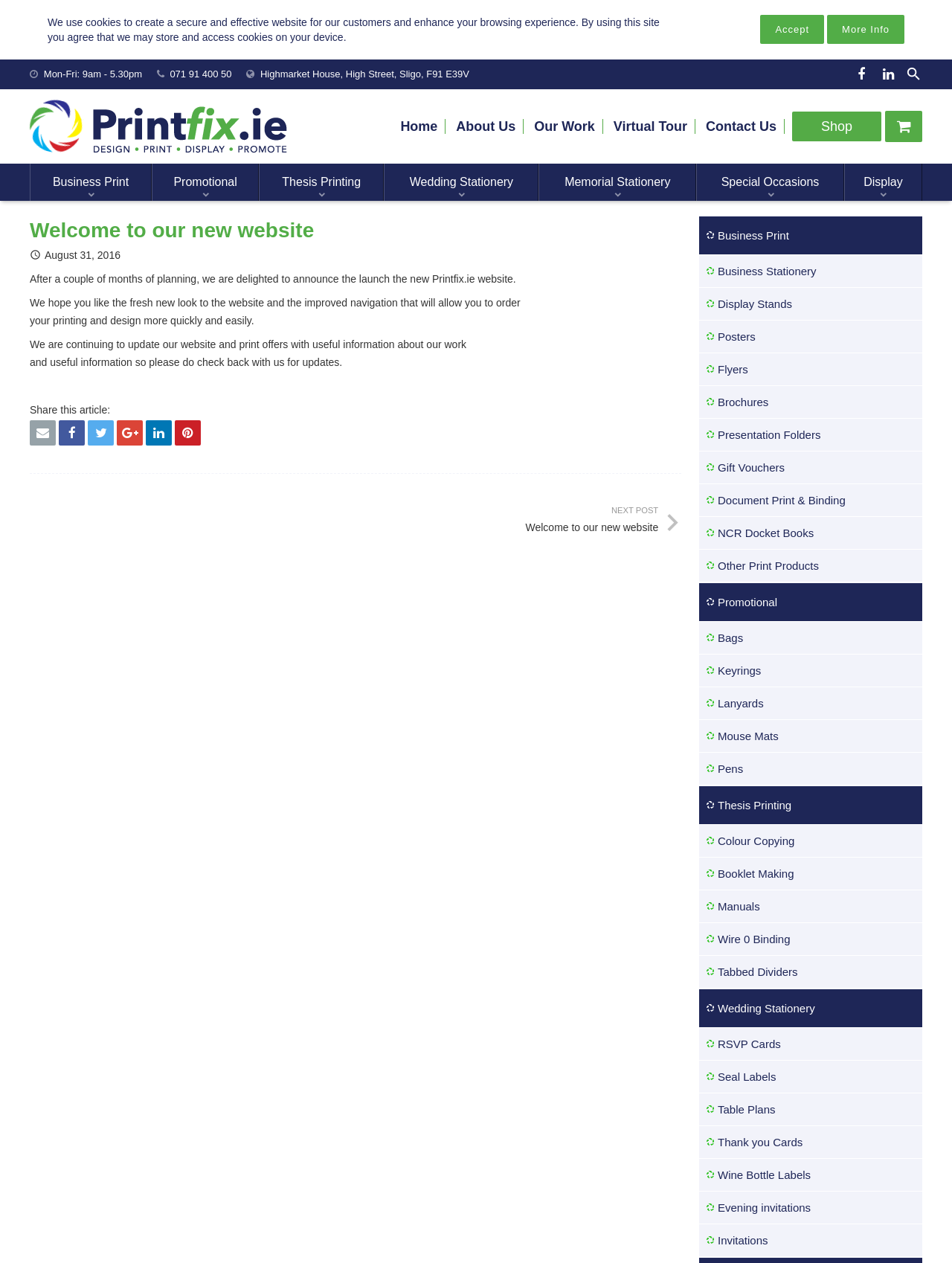Can you provide the bounding box coordinates for the element that should be clicked to implement the instruction: "Explore Business Print options"?

[0.734, 0.171, 0.969, 0.201]